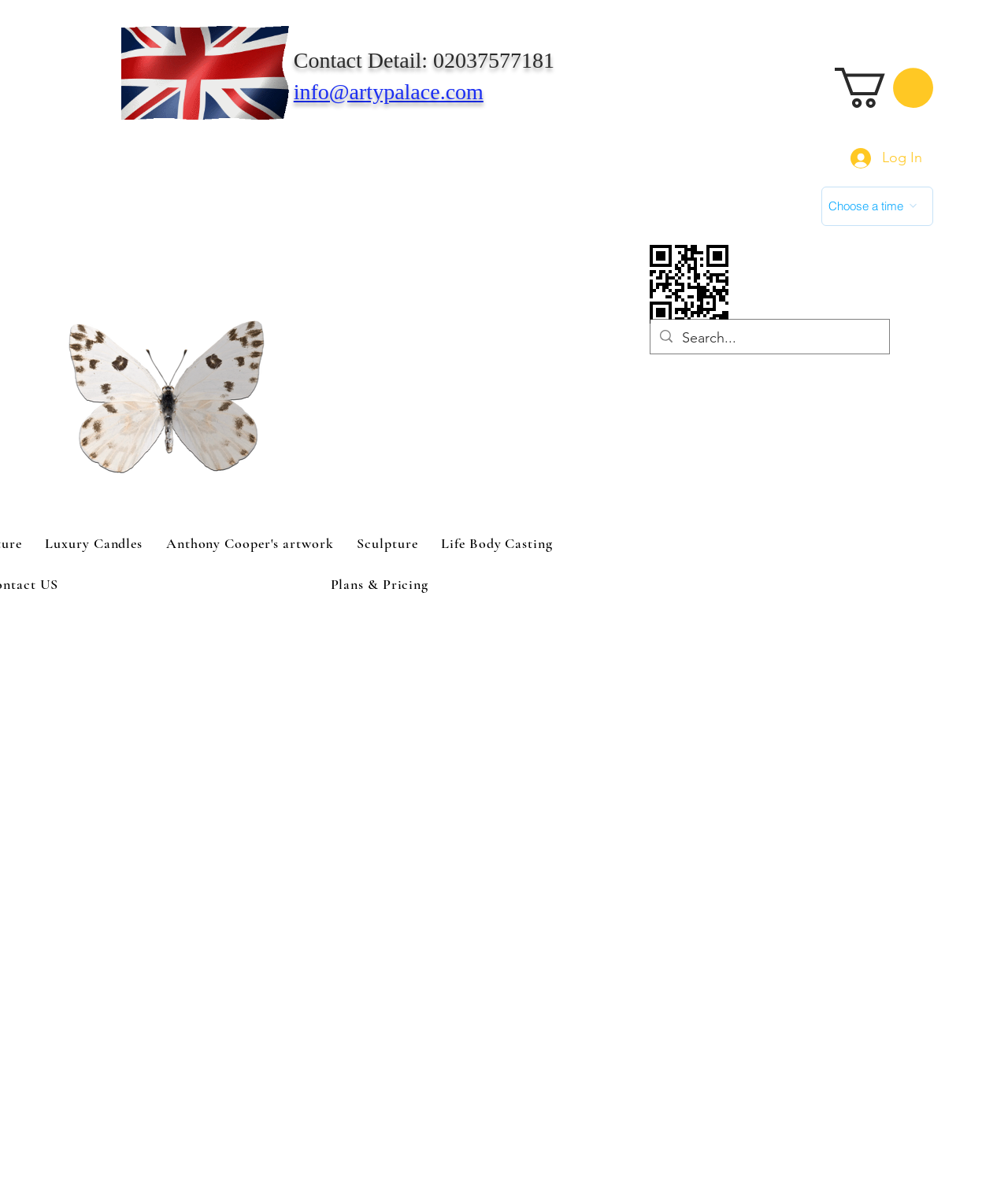Please identify the bounding box coordinates of the element's region that should be clicked to execute the following instruction: "Click the 'Play video' button". The bounding box coordinates must be four float numbers between 0 and 1, i.e., [left, top, right, bottom].

[0.053, 0.234, 0.278, 0.404]